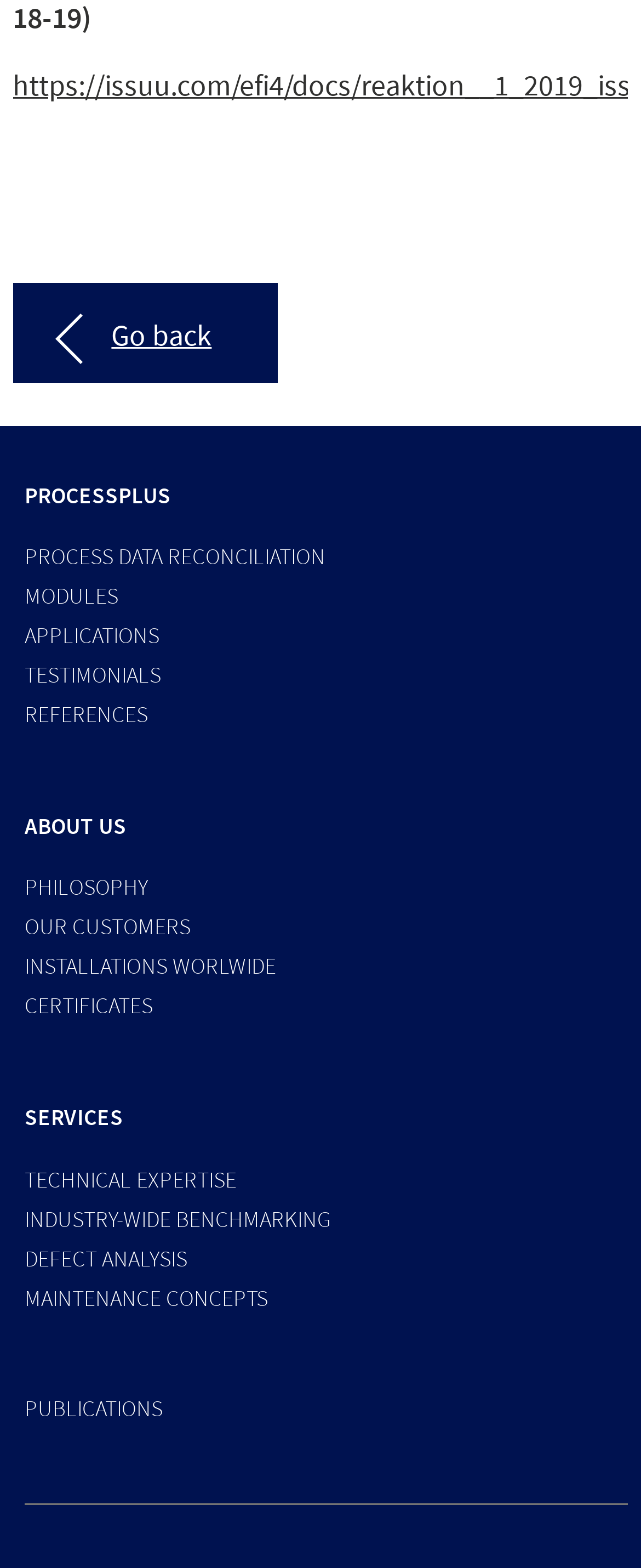Identify the bounding box for the given UI element using the description provided. Coordinates should be in the format (top-left x, top-left y, bottom-right x, bottom-right y) and must be between 0 and 1. Here is the description: Publications

[0.038, 0.89, 0.254, 0.908]